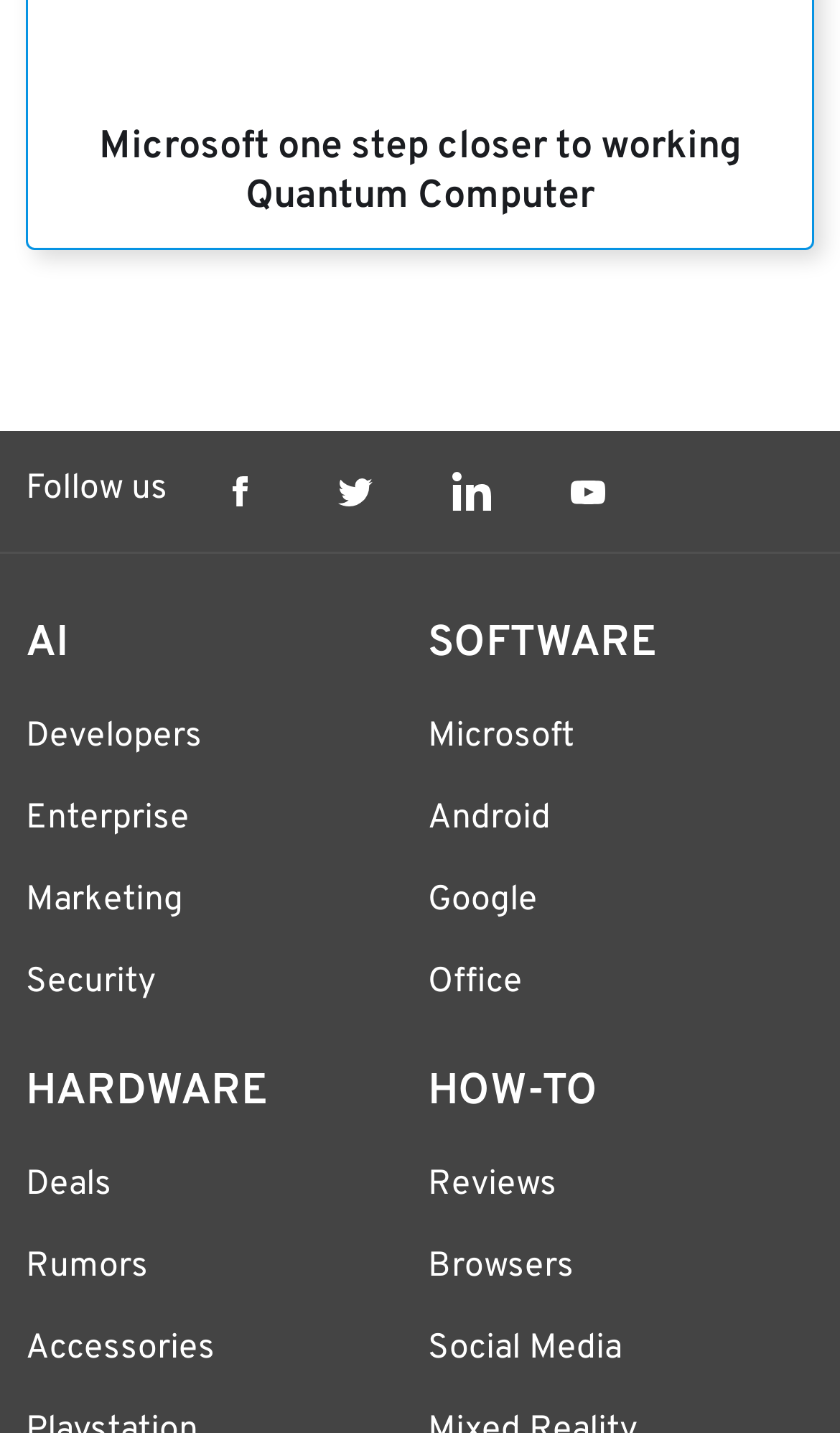How many main categories are there?
Please provide a full and detailed response to the question.

I counted the number of main categories by identifying the links with text 'AI', 'SOFTWARE', and 'HARDWARE', which seem to be the main categories on the webpage.